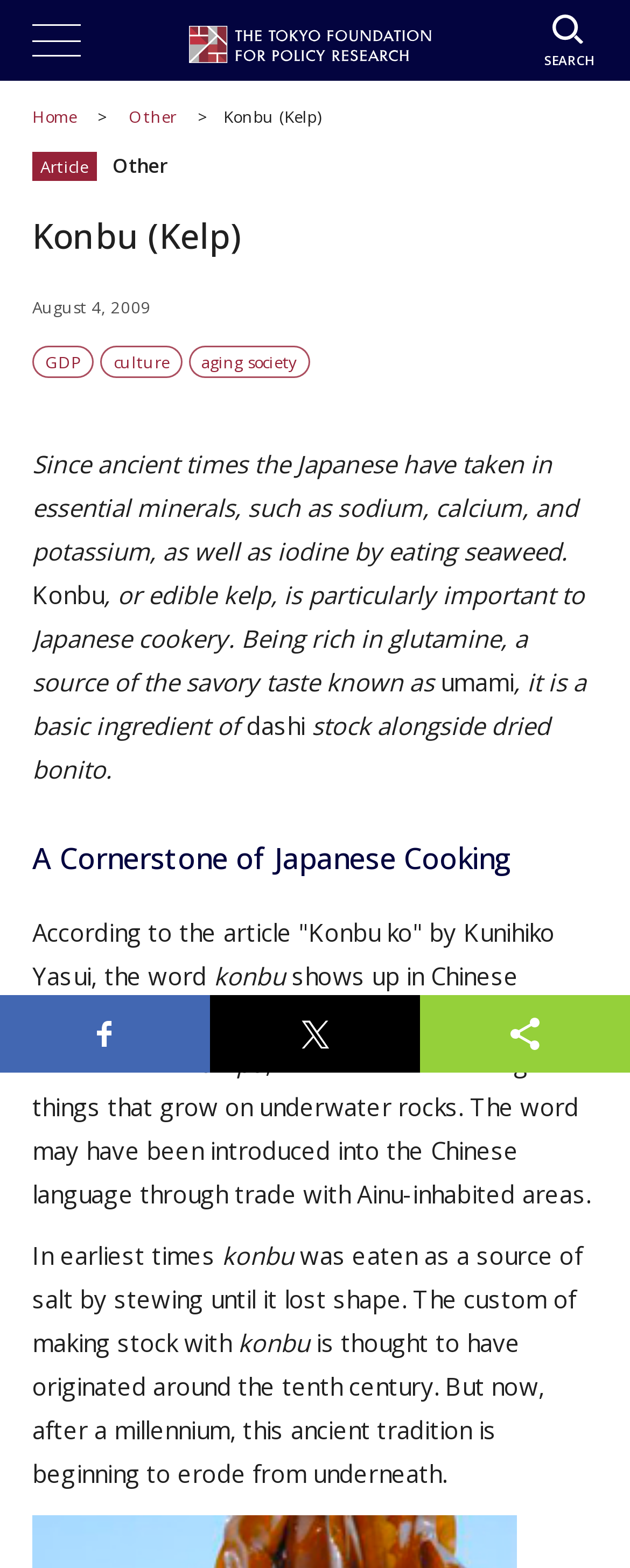What is the savory taste known as?
Please provide a comprehensive answer based on the visual information in the image.

The answer can be found by looking at the static text element that contains the sentence 'Being rich in glutamine, a source of the savory taste known as umami'. This element is located in the middle of the webpage, below the heading element that contains the title 'Konbu (Kelp)'.